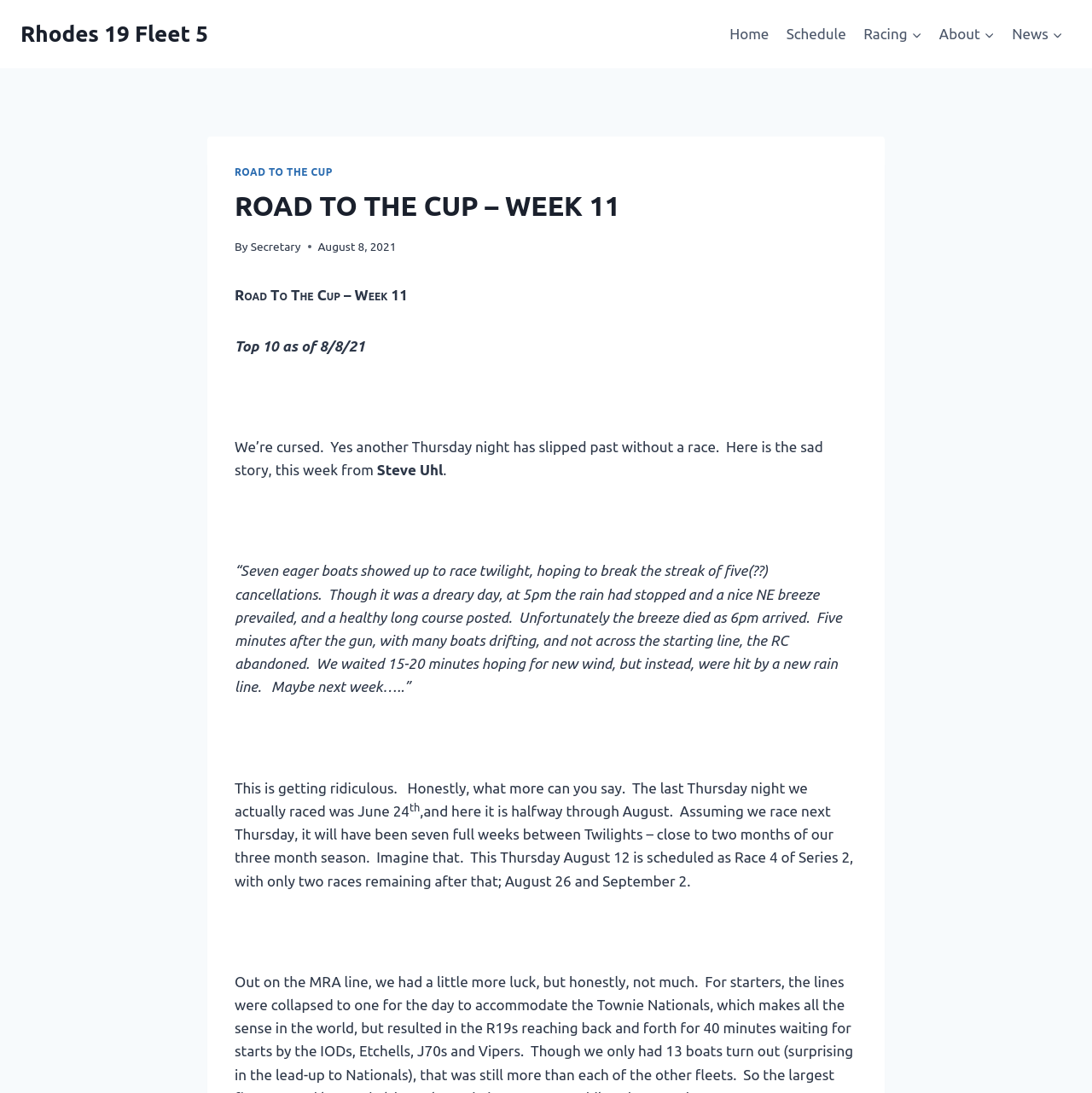Identify the bounding box coordinates of the specific part of the webpage to click to complete this instruction: "Click on the News link".

[0.919, 0.013, 0.981, 0.05]